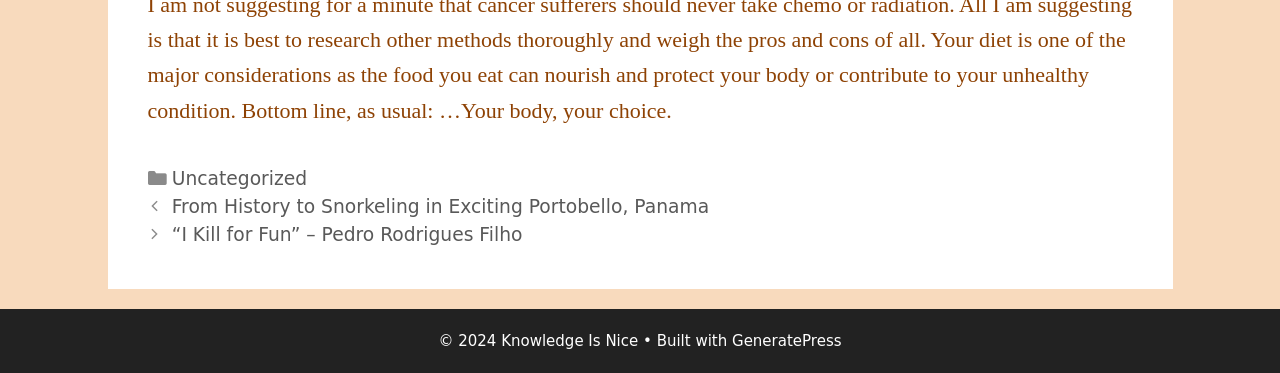Answer the question below in one word or phrase:
What is the title of the first post?

From History to Snorkeling in Exciting Portobello, Panama